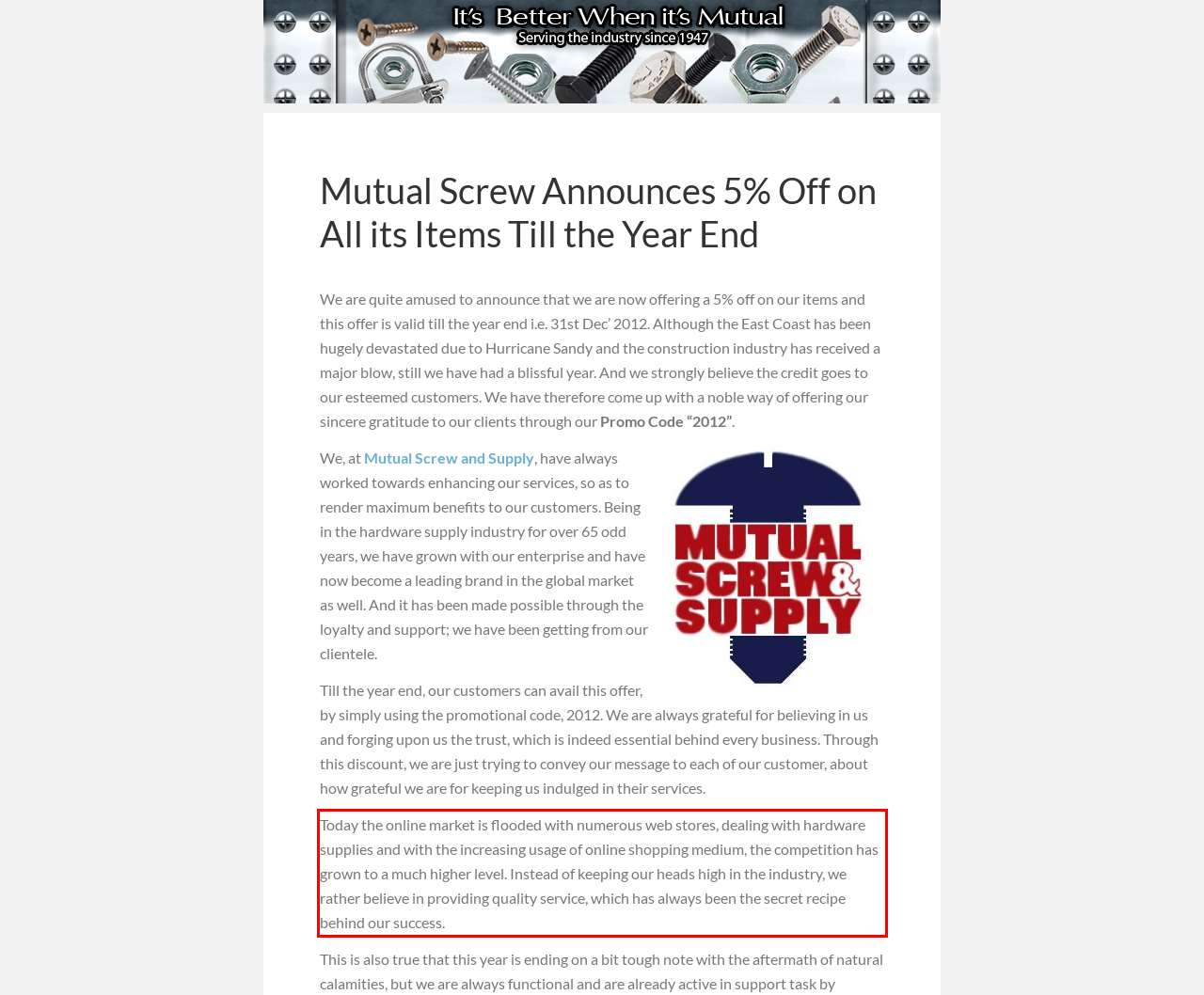Perform OCR on the text inside the red-bordered box in the provided screenshot and output the content.

Today the online market is flooded with numerous web stores, dealing with hardware supplies and with the increasing usage of online shopping medium, the competition has grown to a much higher level. Instead of keeping our heads high in the industry, we rather believe in providing quality service, which has always been the secret recipe behind our success.